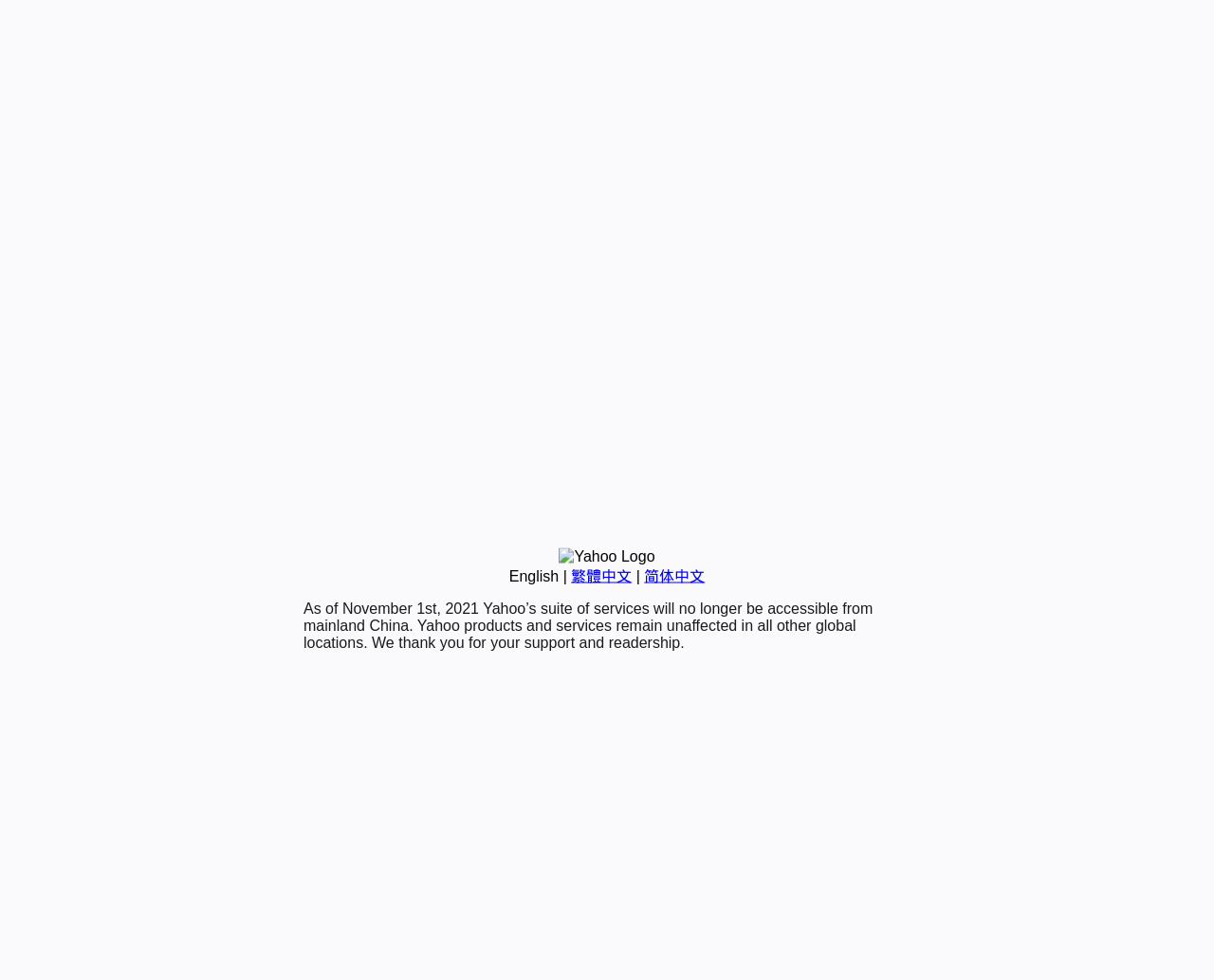Extract the bounding box coordinates for the HTML element that matches this description: "简体中文". The coordinates should be four float numbers between 0 and 1, i.e., [left, top, right, bottom].

[0.531, 0.579, 0.581, 0.596]